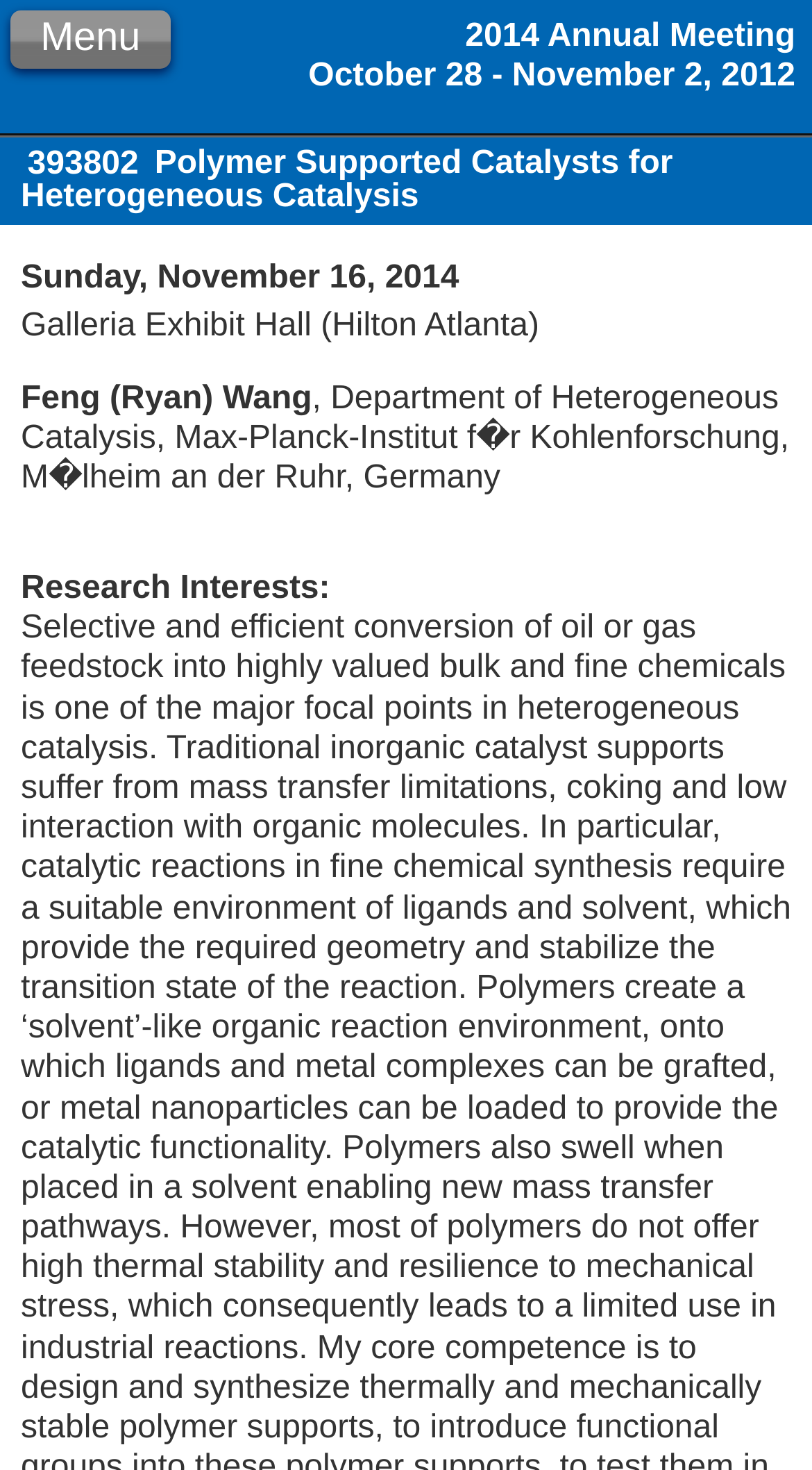Use the details in the image to answer the question thoroughly: 
Where is the Galleria Exhibit Hall located?

I found the location of the Galleria Exhibit Hall by looking at the StaticText element with the text 'Galleria Exhibit Hall (Hilton Atlanta)' which has a bounding box coordinate of [0.026, 0.209, 0.664, 0.233]. This indicates that the Galleria Exhibit Hall is located at the Hilton Atlanta.